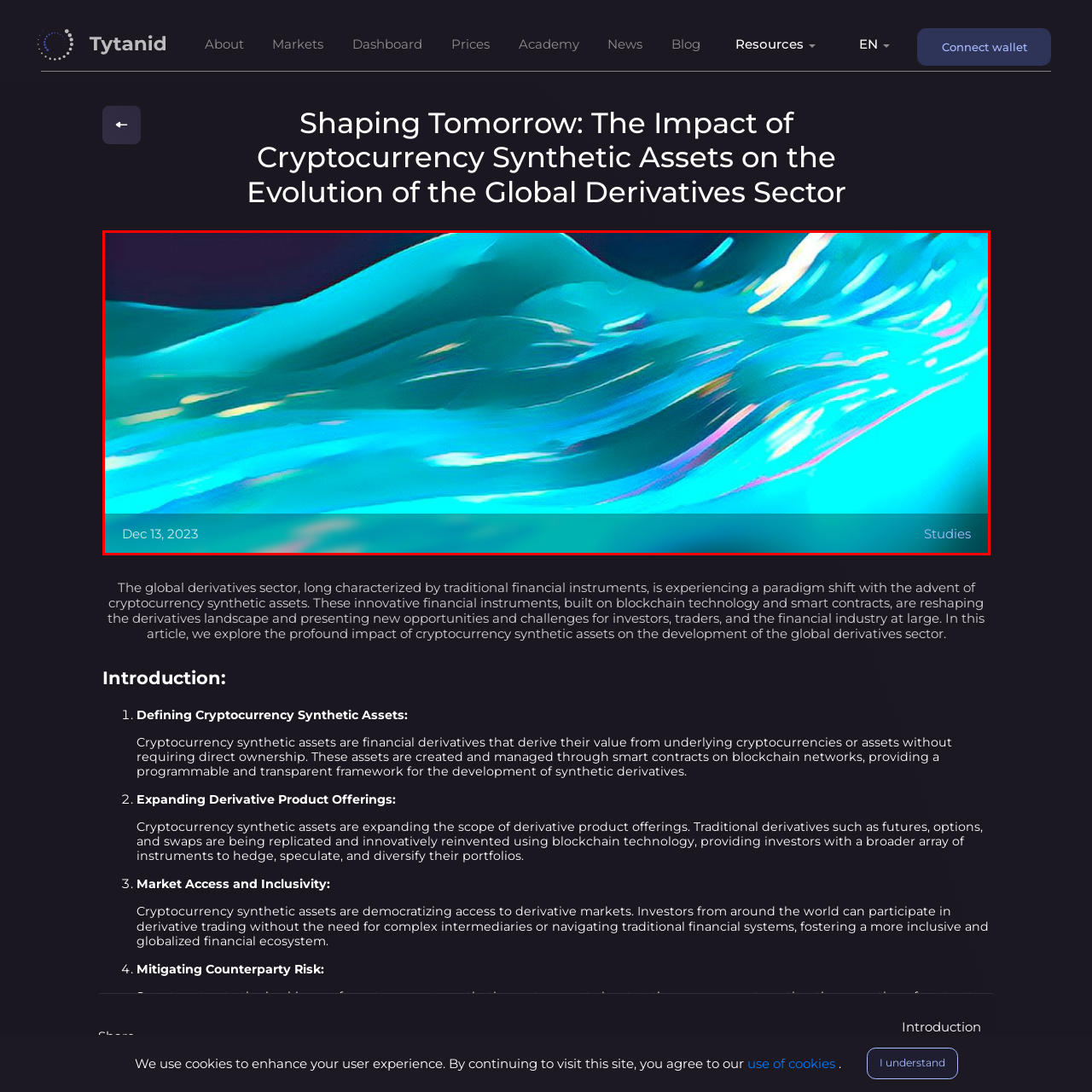What is the context of the image?
Focus on the image inside the red bounding box and offer a thorough and detailed answer to the question.

The word 'Studies' is positioned to the right of the date, hinting at the academic or analytical nature of the context, and the surrounding article title 'Shaping Tomorrow: The Impact of Cryptocurrency Synthetic Assets on the Evolution of the Global Derivatives Sector' further supports this interpretation.